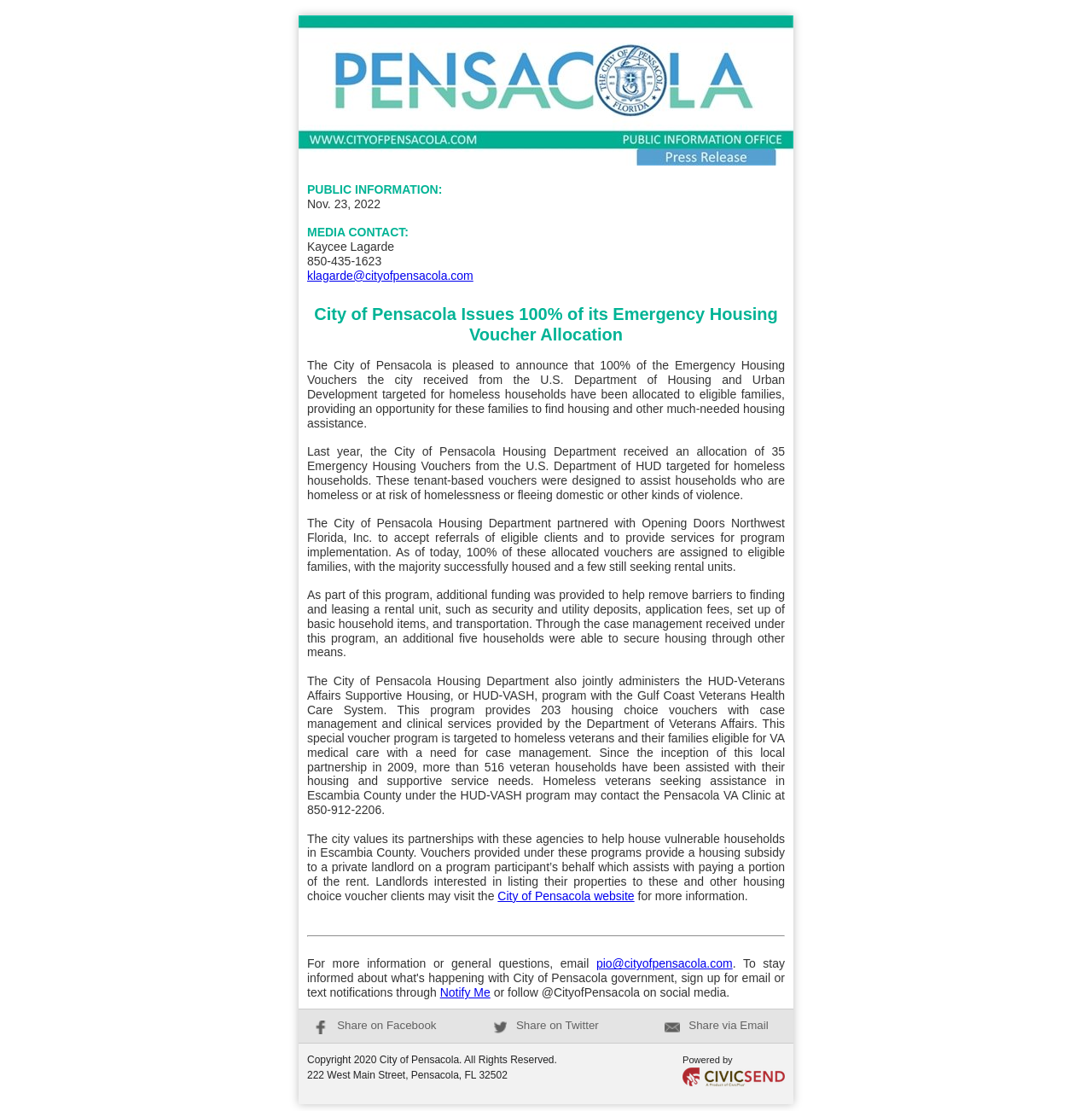What is the email address for general questions or information?
Please give a detailed and thorough answer to the question, covering all relevant points.

The text provides the email address 'pio@cityofpensacola.com' for general questions or information, as stated in the sentence 'For more information or general questions, email pio@cityofpensacola.com.'